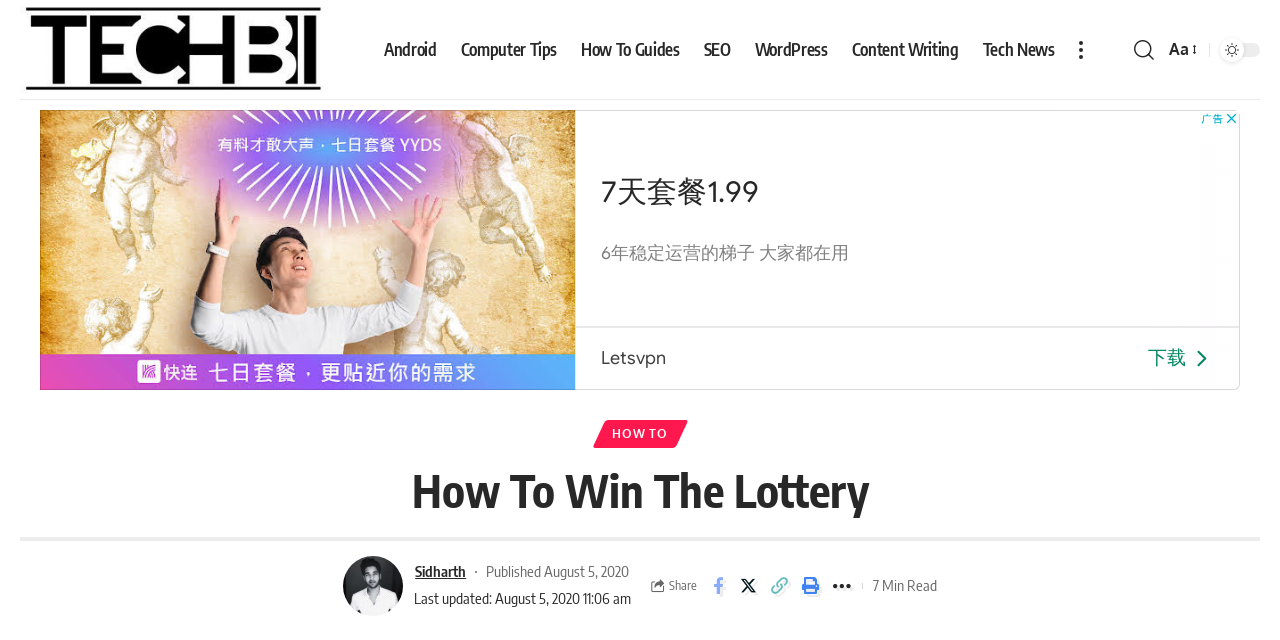Please find and generate the text of the main heading on the webpage.

How To Win The Lottery